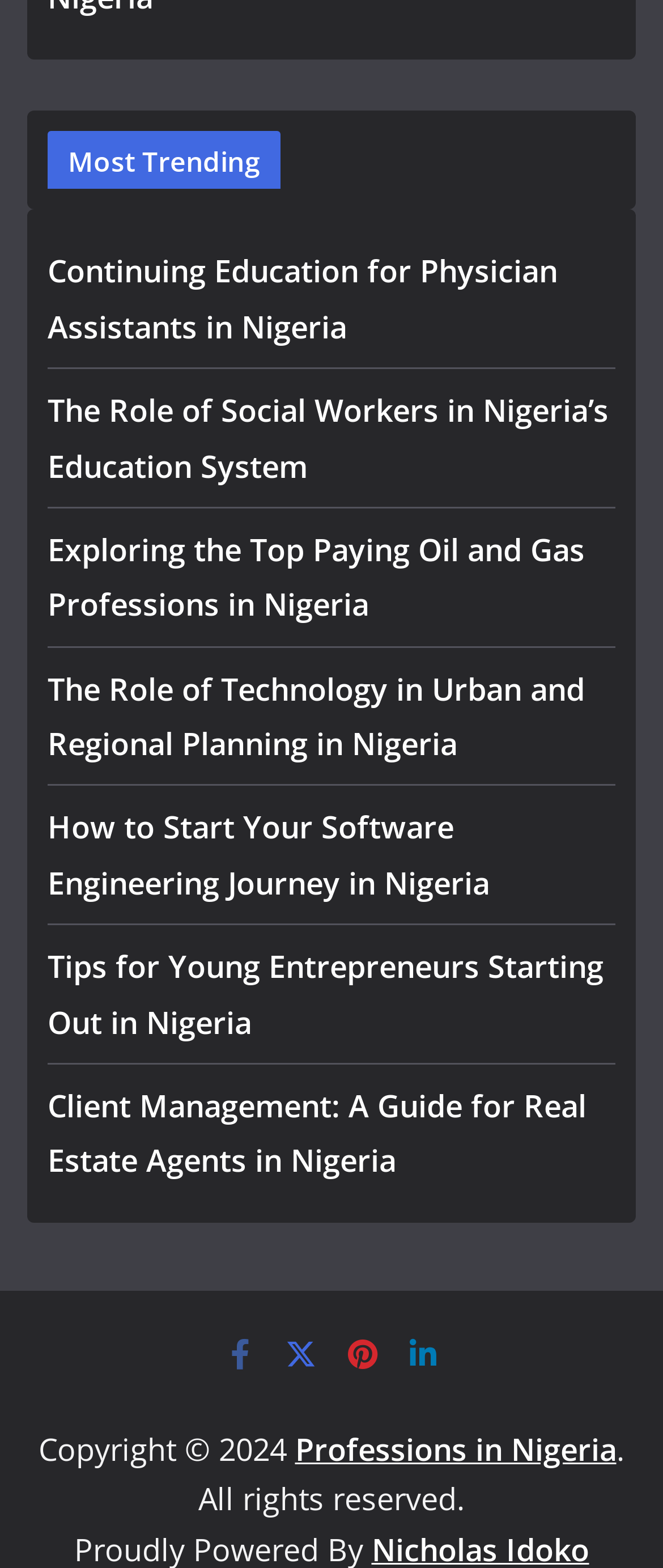Please identify the bounding box coordinates of the element's region that needs to be clicked to fulfill the following instruction: "Check out 'Tips for Young Entrepreneurs Starting Out in Nigeria'". The bounding box coordinates should consist of four float numbers between 0 and 1, i.e., [left, top, right, bottom].

[0.072, 0.603, 0.91, 0.664]